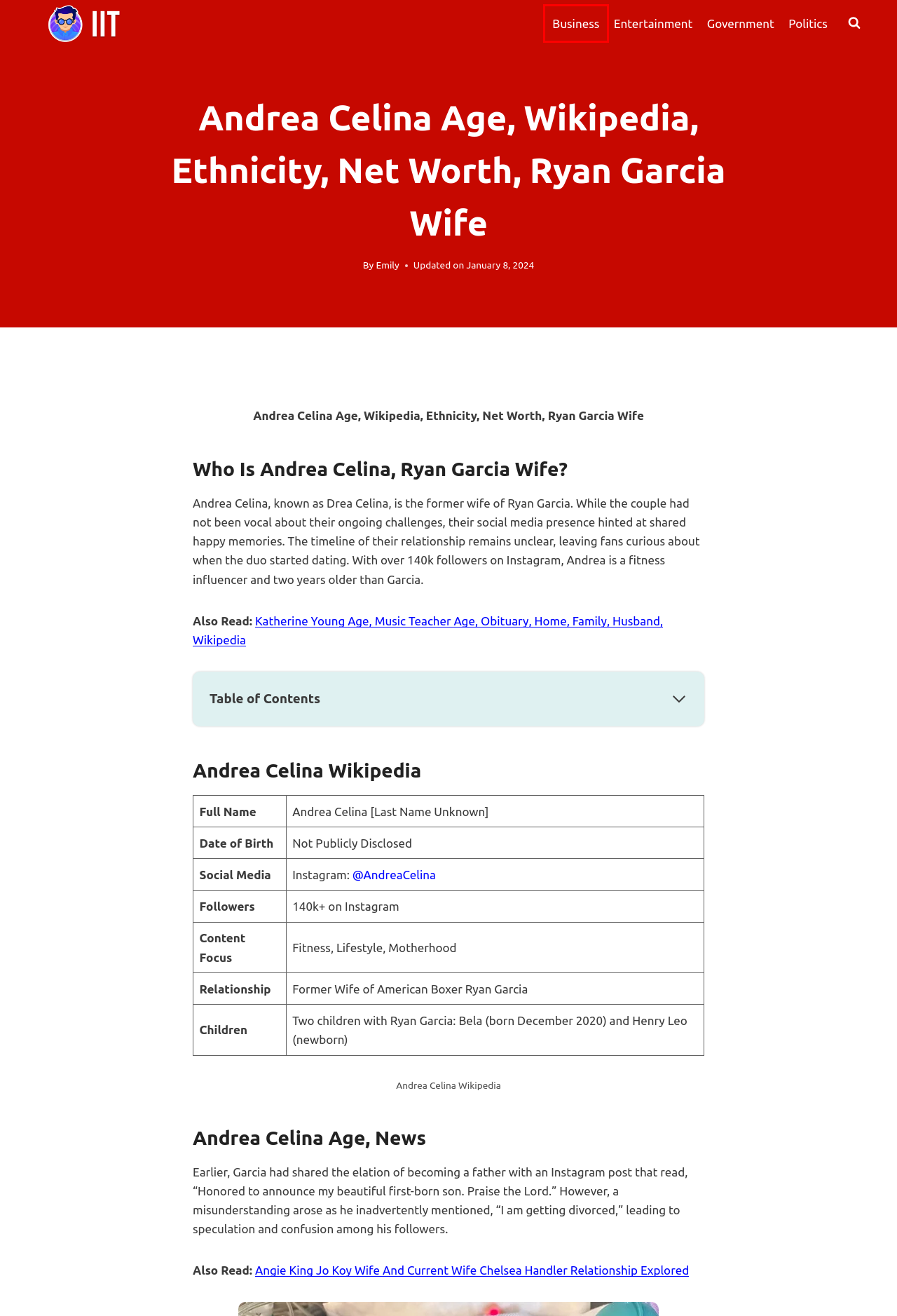Analyze the given webpage screenshot and identify the UI element within the red bounding box. Select the webpage description that best matches what you expect the new webpage to look like after clicking the element. Here are the candidates:
A. Politics - IIT Notable Alumni
B. Government - IIT Notable Alumni
C. About Ryan Garcia Kids Henry Leo Garcia And Wife Drea Celina
D. Entertainment - IIT Notable Alumni
E. Business - IIT Notable Alumni
F. IIT Notable Alumni - Brilliance Became Legacy
G. Angie King Jo Koy Wife And Current Wife Chelsea Handler Relationship Explored
H. Katherine Young Age, Music Teacher Age, Obituary, Home, Family, Husband, Wikipedia

E